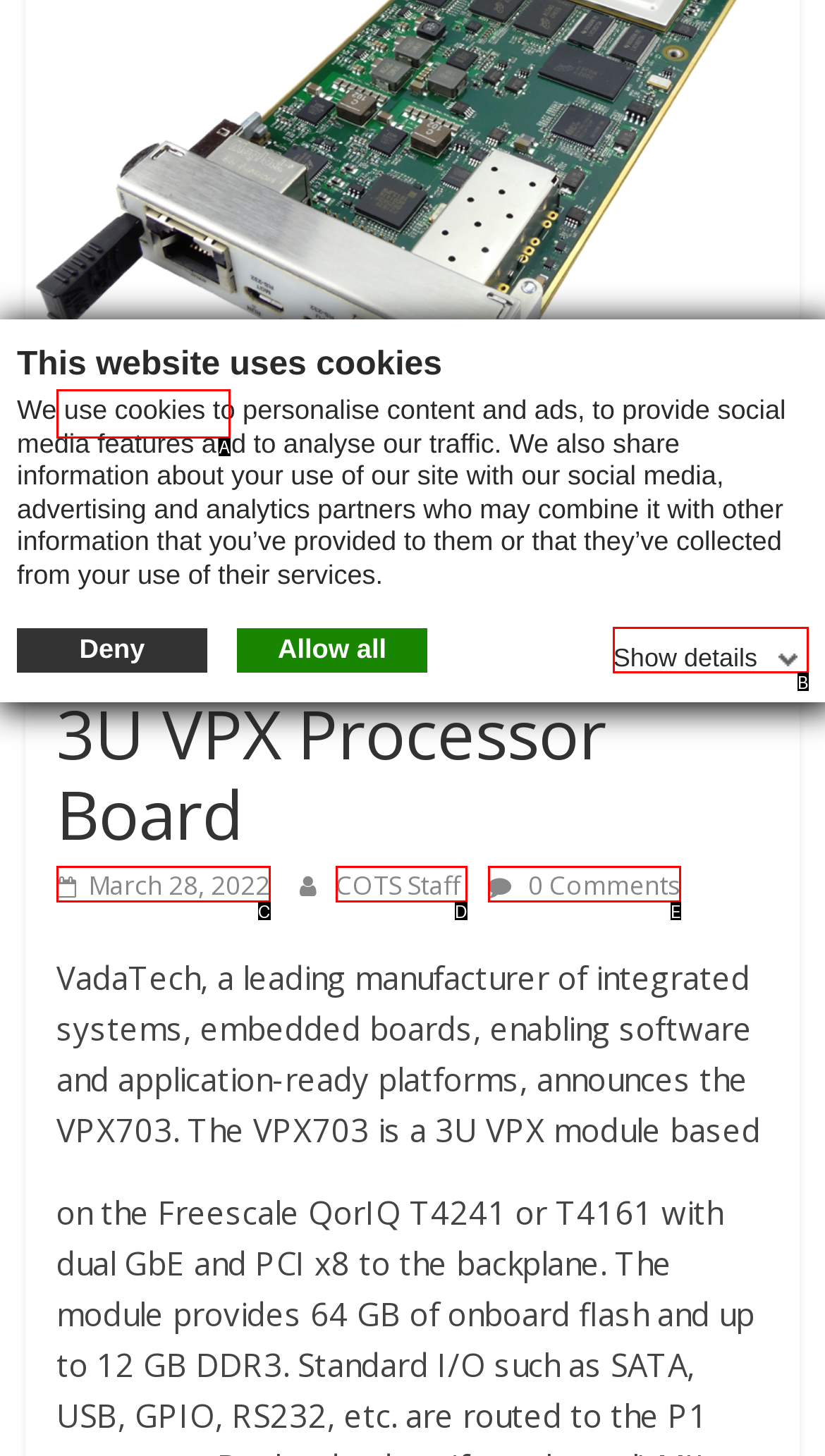Choose the letter that best represents the description: March 28, 2022. Provide the letter as your response.

C